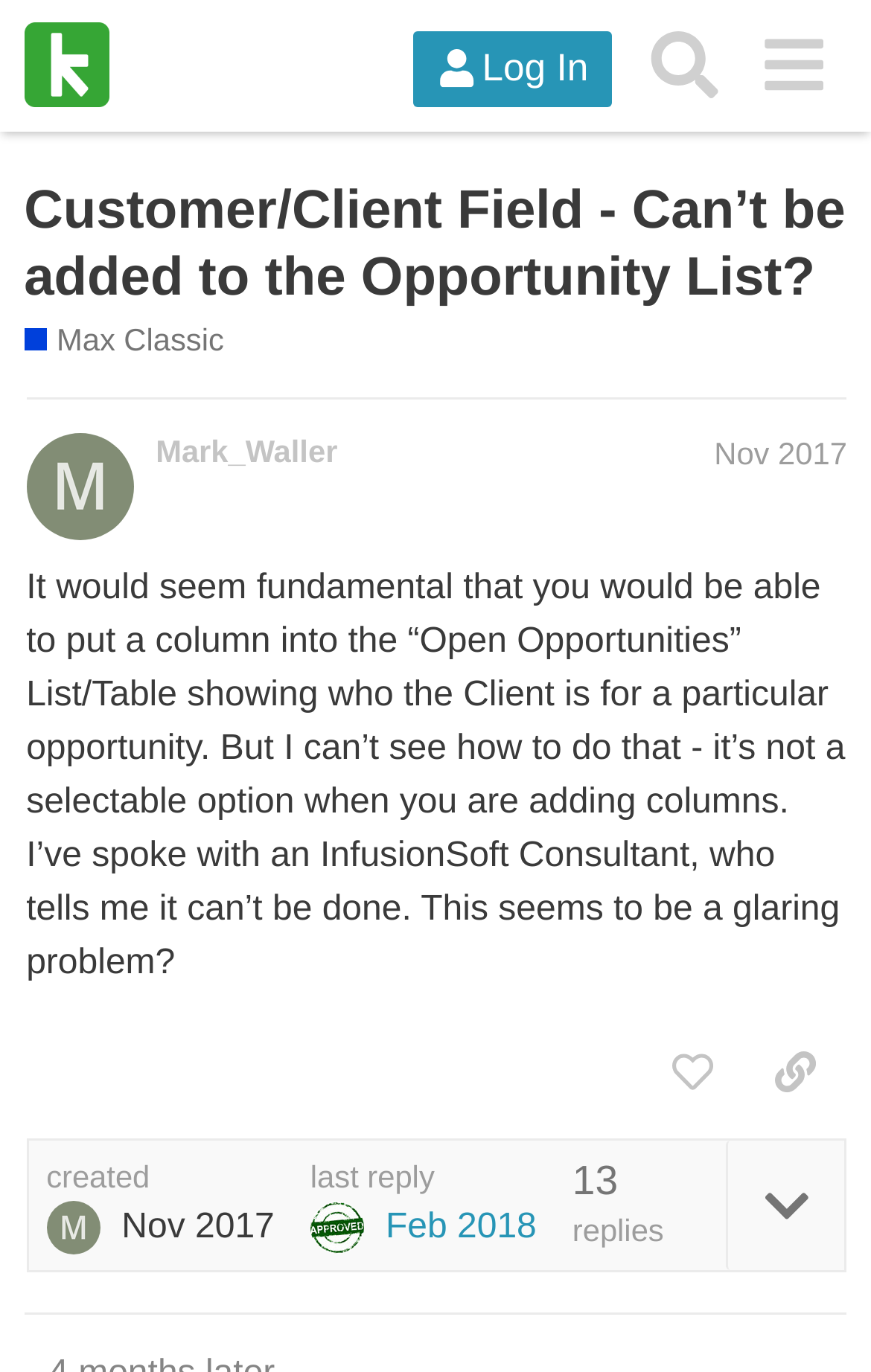What is the topic of the first post?
Provide an in-depth and detailed explanation in response to the question.

The question is asking about the topic of the first post, which can be found in the StaticText element 'It would seem fundamental that you would be able to put a column into the “Open Opportunities” List/Table showing who the Client is for a particular opportunity. But I can’t see how to do that...'. The text indicates that the topic of the post is about adding a client column to the Opportunity List.